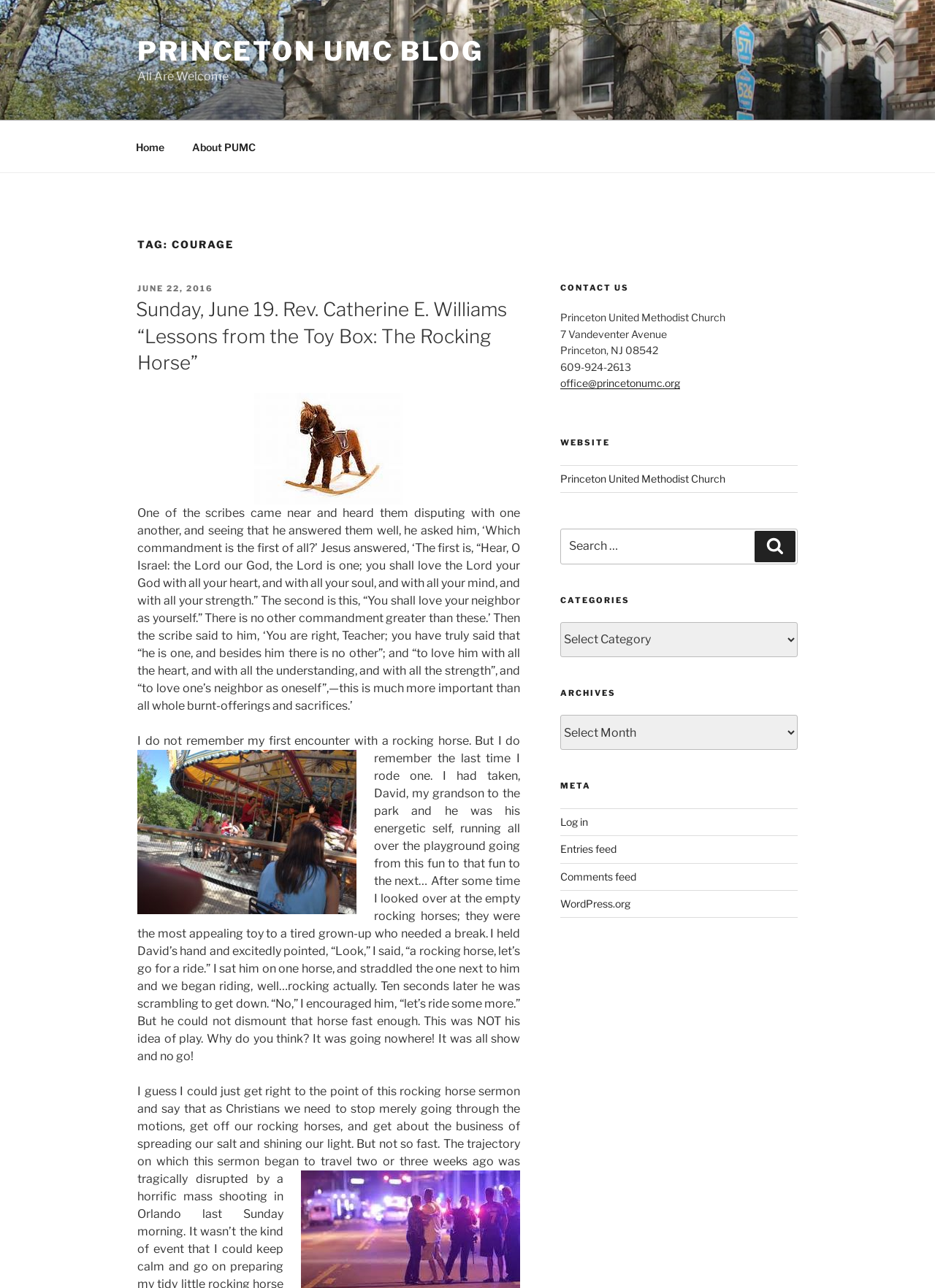Could you specify the bounding box coordinates for the clickable section to complete the following instruction: "Click the 'Home' link"?

[0.131, 0.1, 0.189, 0.128]